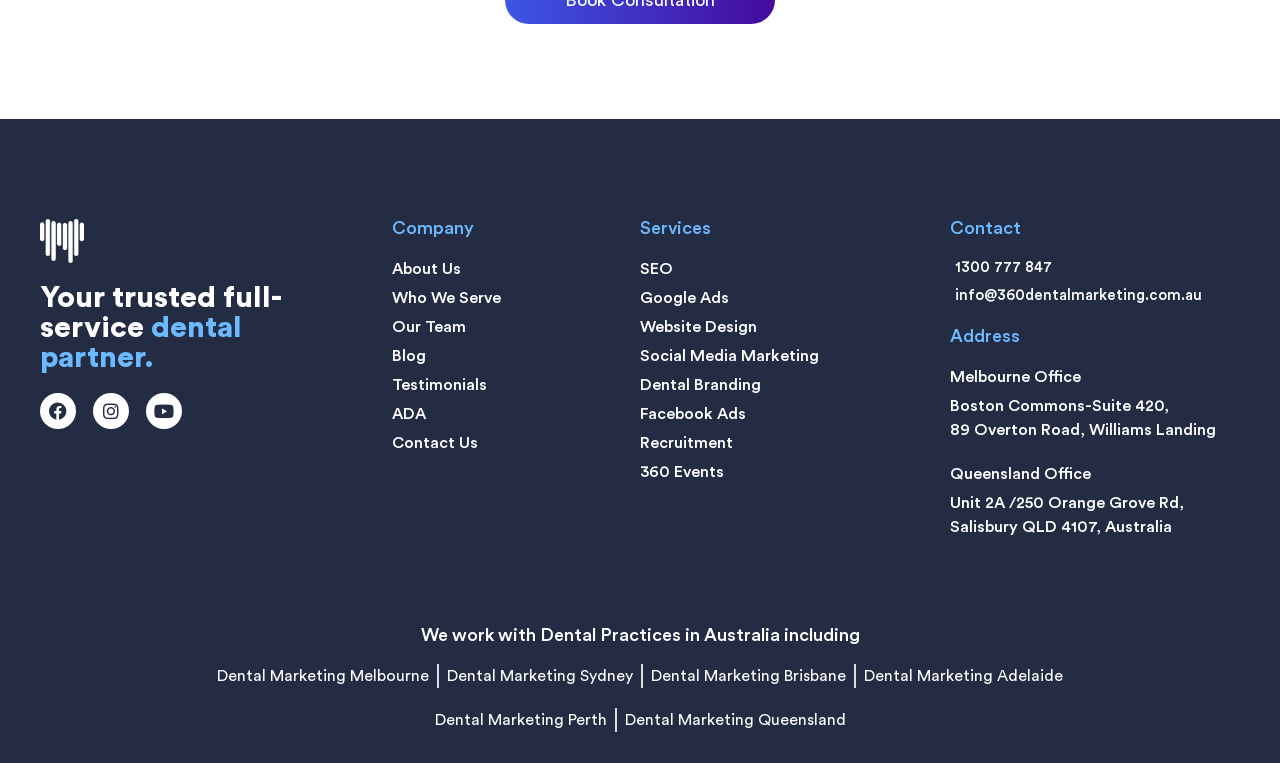Find the bounding box coordinates for the UI element that matches this description: "Blog".

[0.306, 0.451, 0.5, 0.482]